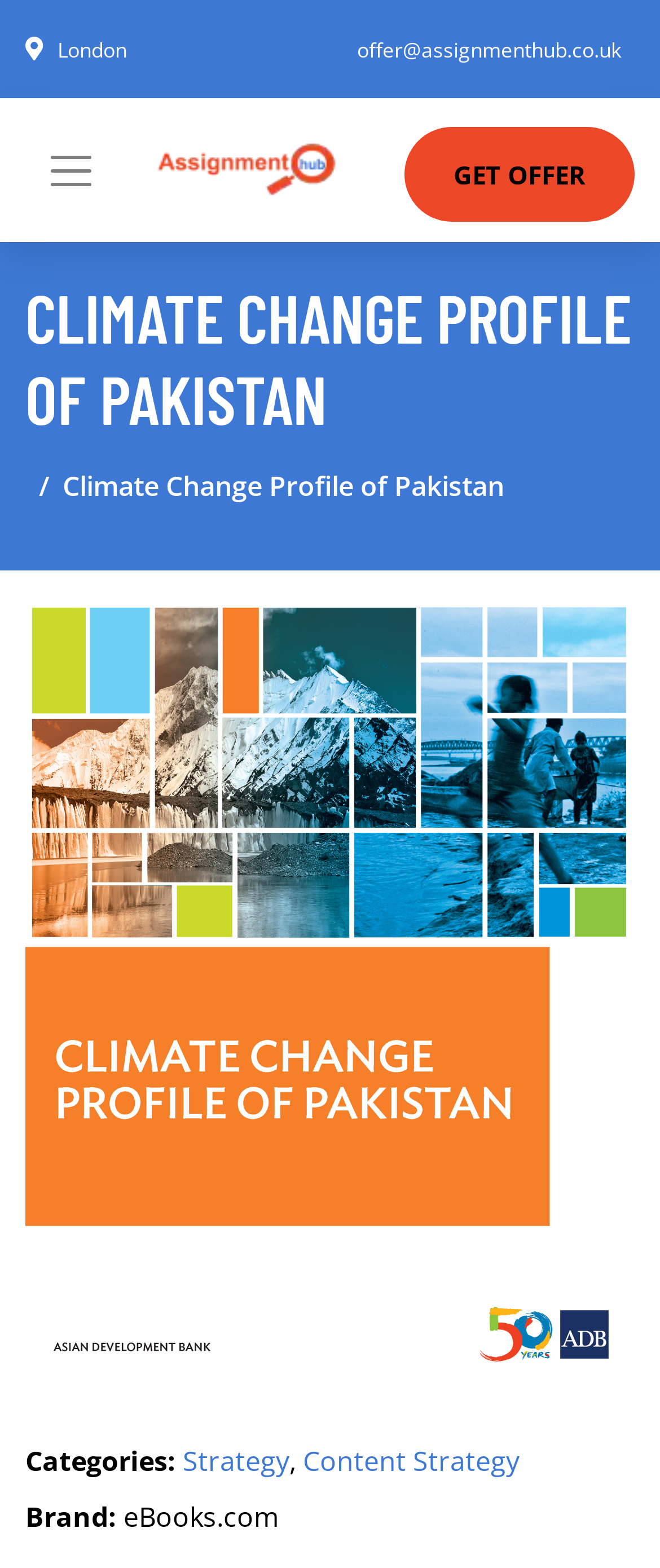How many links are there in the navigation breadcrumb?
Examine the image and provide an in-depth answer to the question.

The navigation breadcrumb has only one link with the text 'Climate Change Profile of Pakistan'.